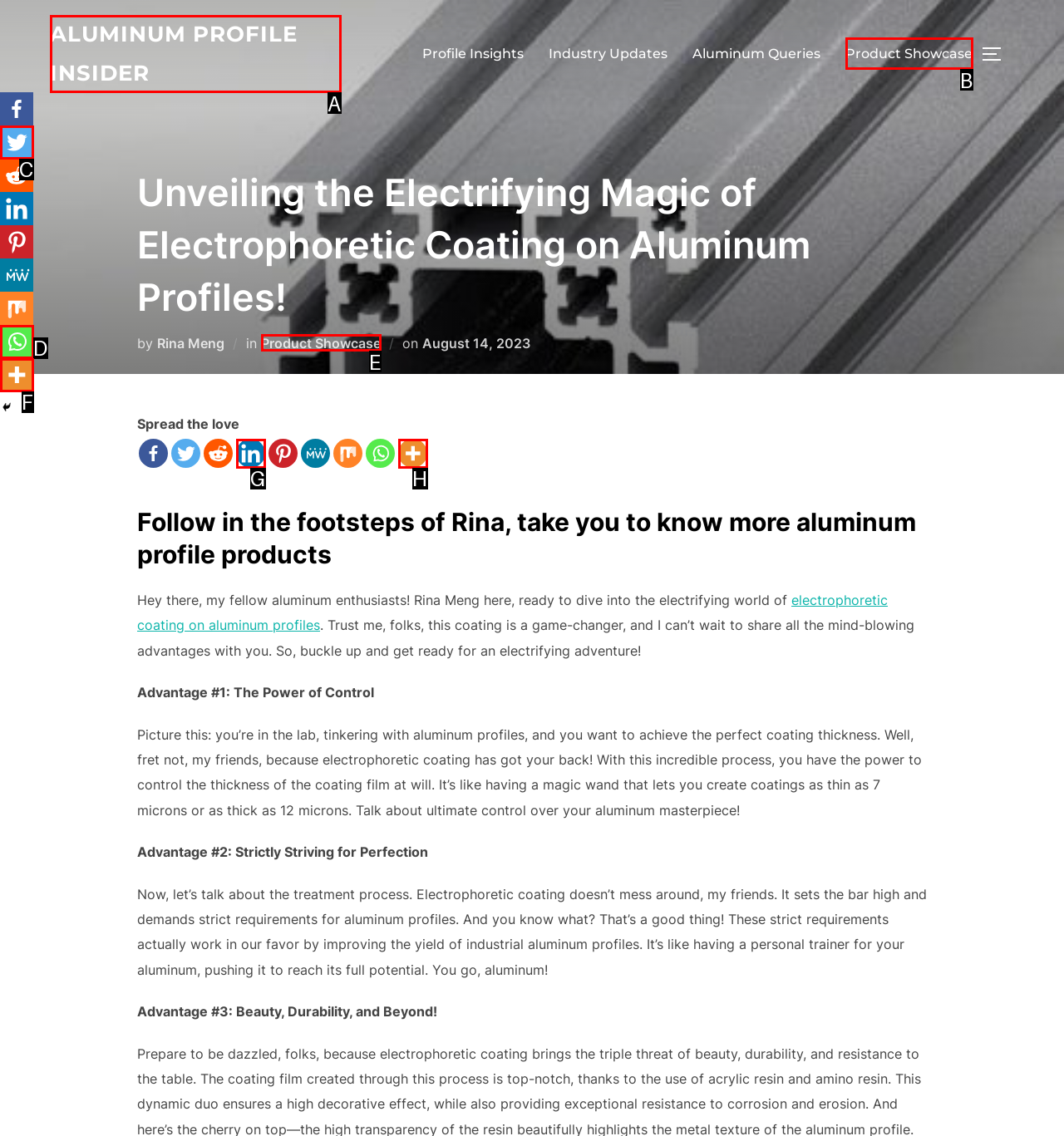Select the letter that aligns with the description: title="More". Answer with the letter of the selected option directly.

H